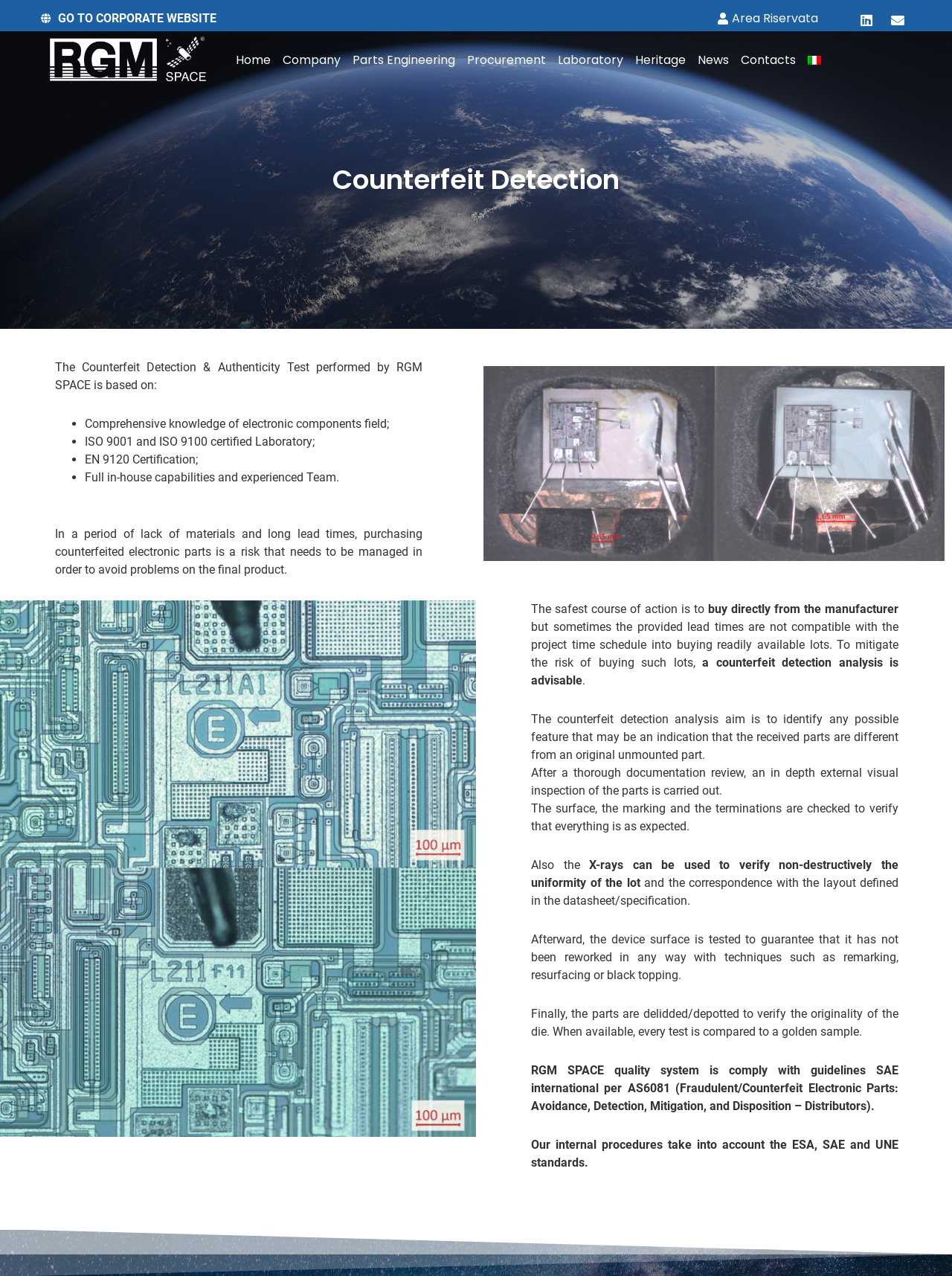Please give the bounding box coordinates of the area that should be clicked to fulfill the following instruction: "Go to corporate website". The coordinates should be in the format of four float numbers from 0 to 1, i.e., [left, top, right, bottom].

[0.043, 0.007, 0.227, 0.021]